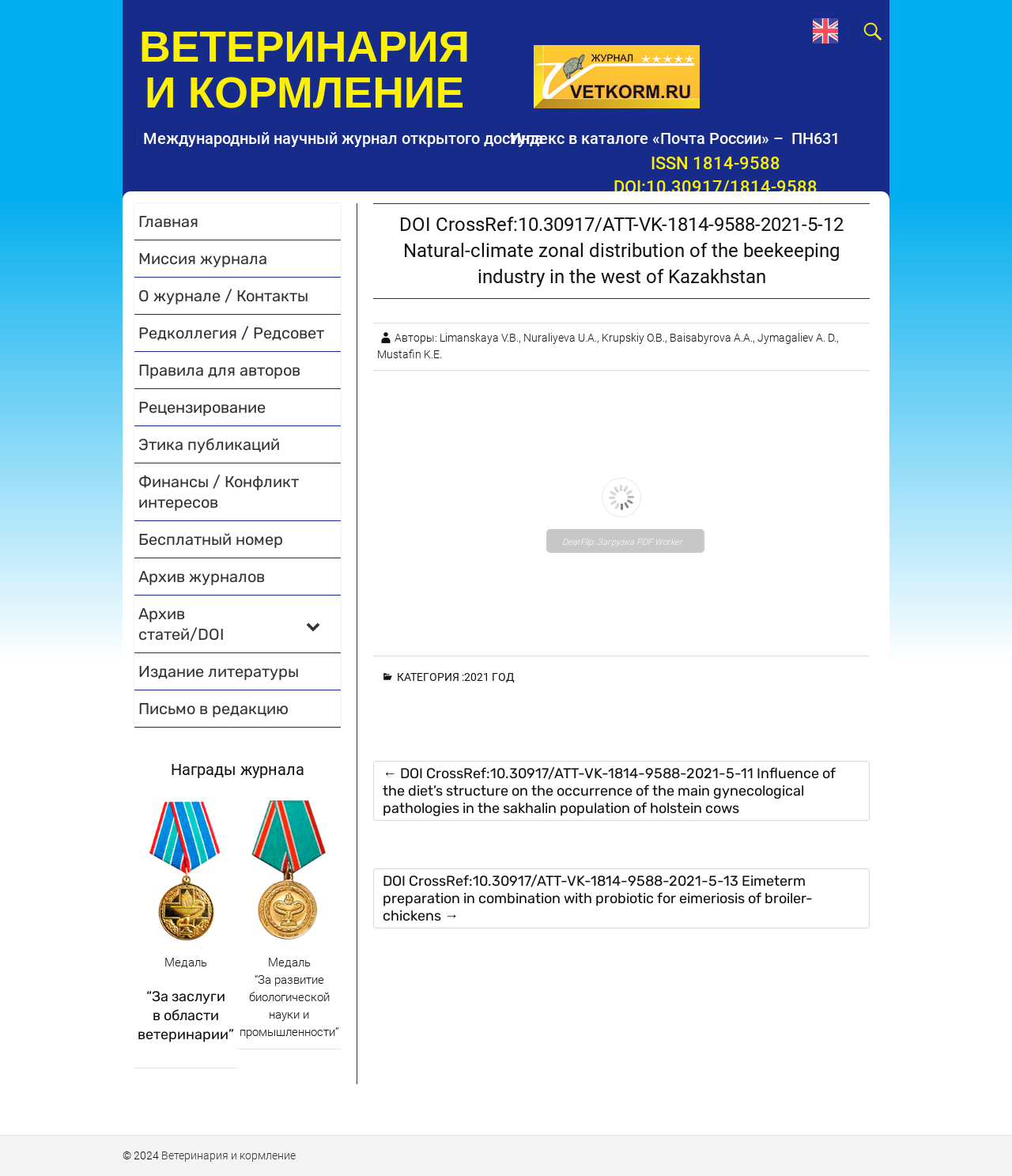Locate the bounding box coordinates of the element that should be clicked to fulfill the instruction: "Go to the previous article about influence of the diet's structure on the occurrence of the main gynecological pathologies in the sakhalin population of holstein cows".

[0.369, 0.647, 0.859, 0.698]